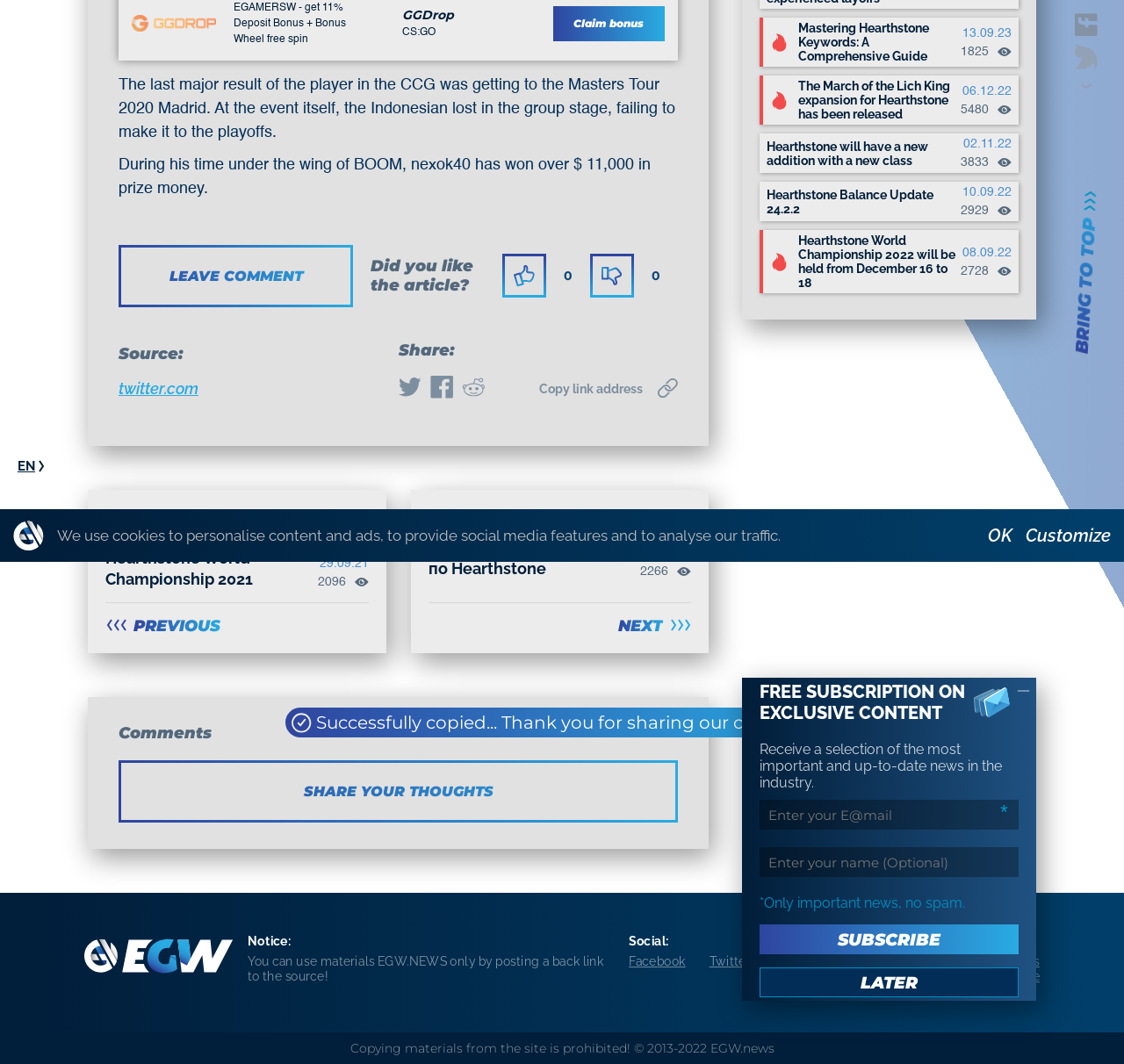Provide the bounding box for the UI element matching this description: "For advertisers".

[0.749, 0.897, 0.837, 0.911]